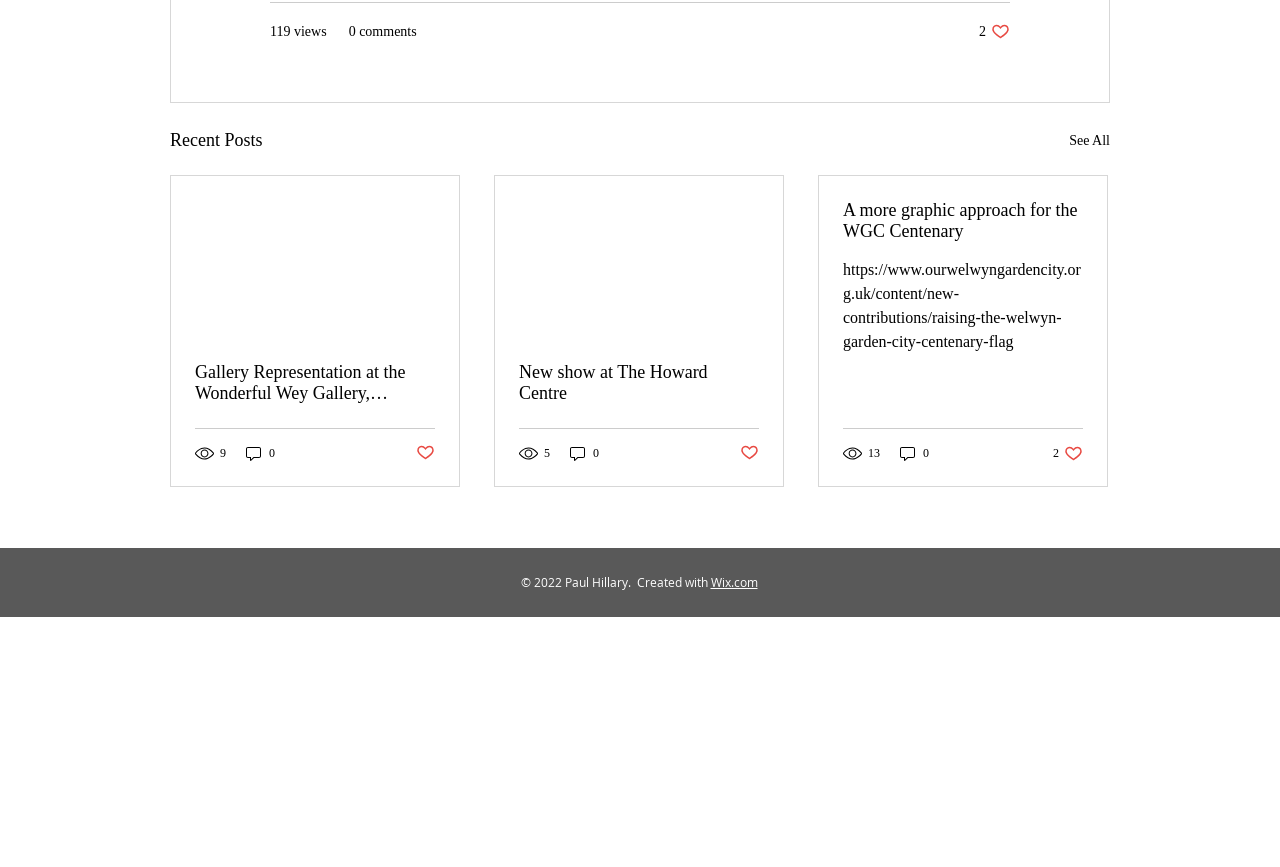Please specify the coordinates of the bounding box for the element that should be clicked to carry out this instruction: "See all recent posts". The coordinates must be four float numbers between 0 and 1, formatted as [left, top, right, bottom].

[0.835, 0.146, 0.867, 0.179]